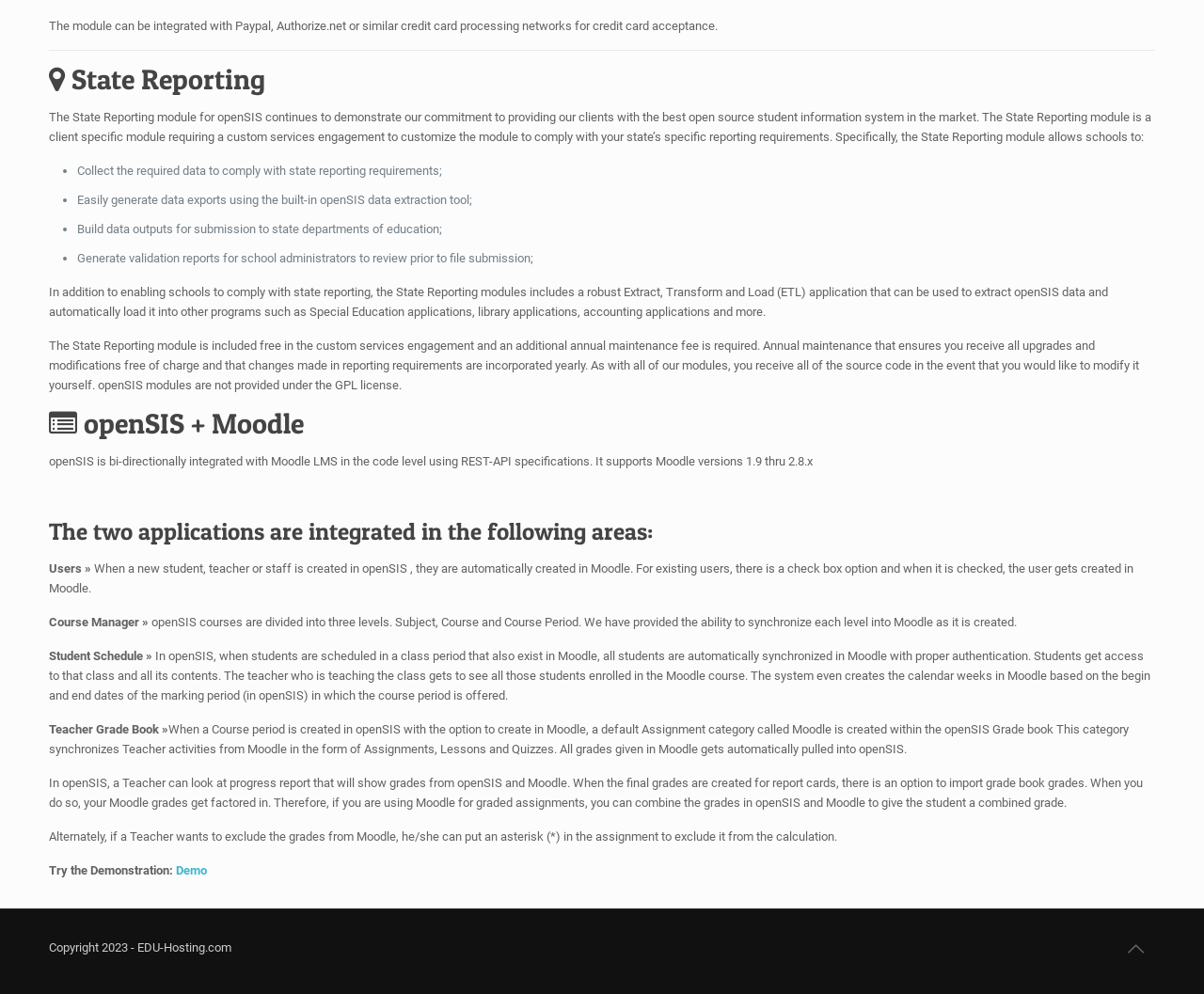What is integrated with Moodle LMS?
Please use the visual content to give a single word or phrase answer.

openSIS